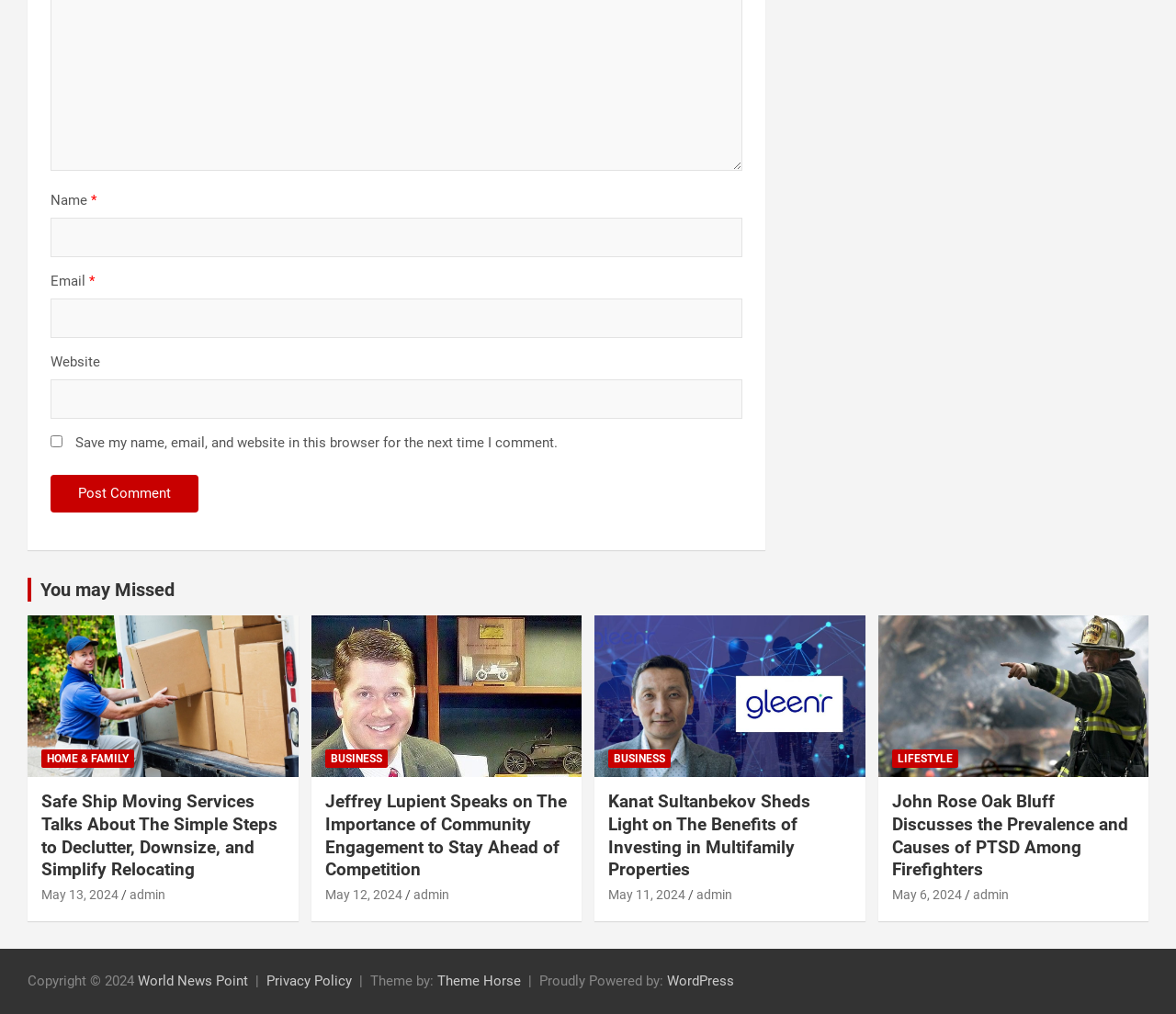Could you highlight the region that needs to be clicked to execute the instruction: "Click the 'Post Comment' button"?

[0.043, 0.468, 0.169, 0.505]